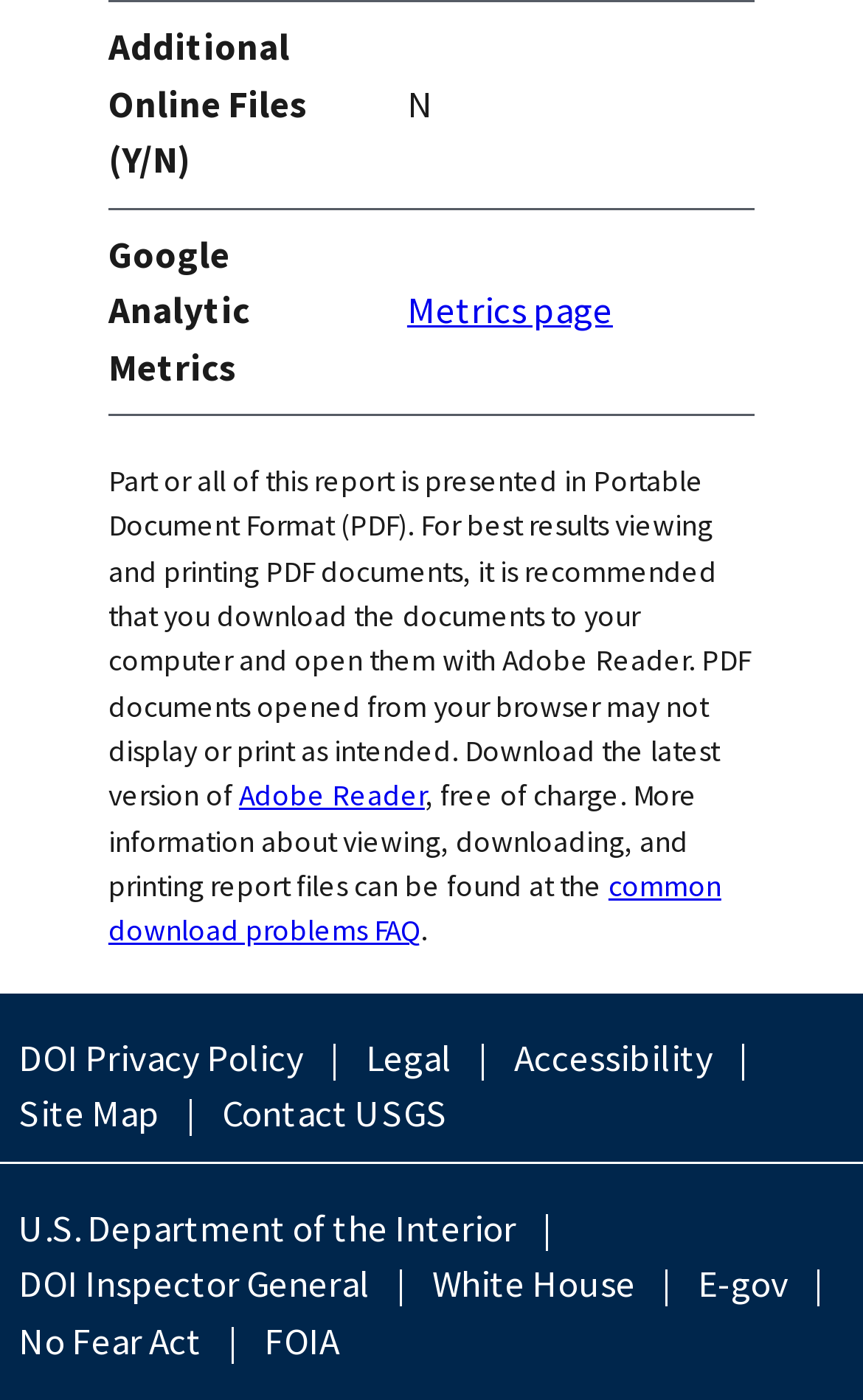Respond with a single word or phrase to the following question:
What is the recommended software to open PDF documents?

Adobe Reader